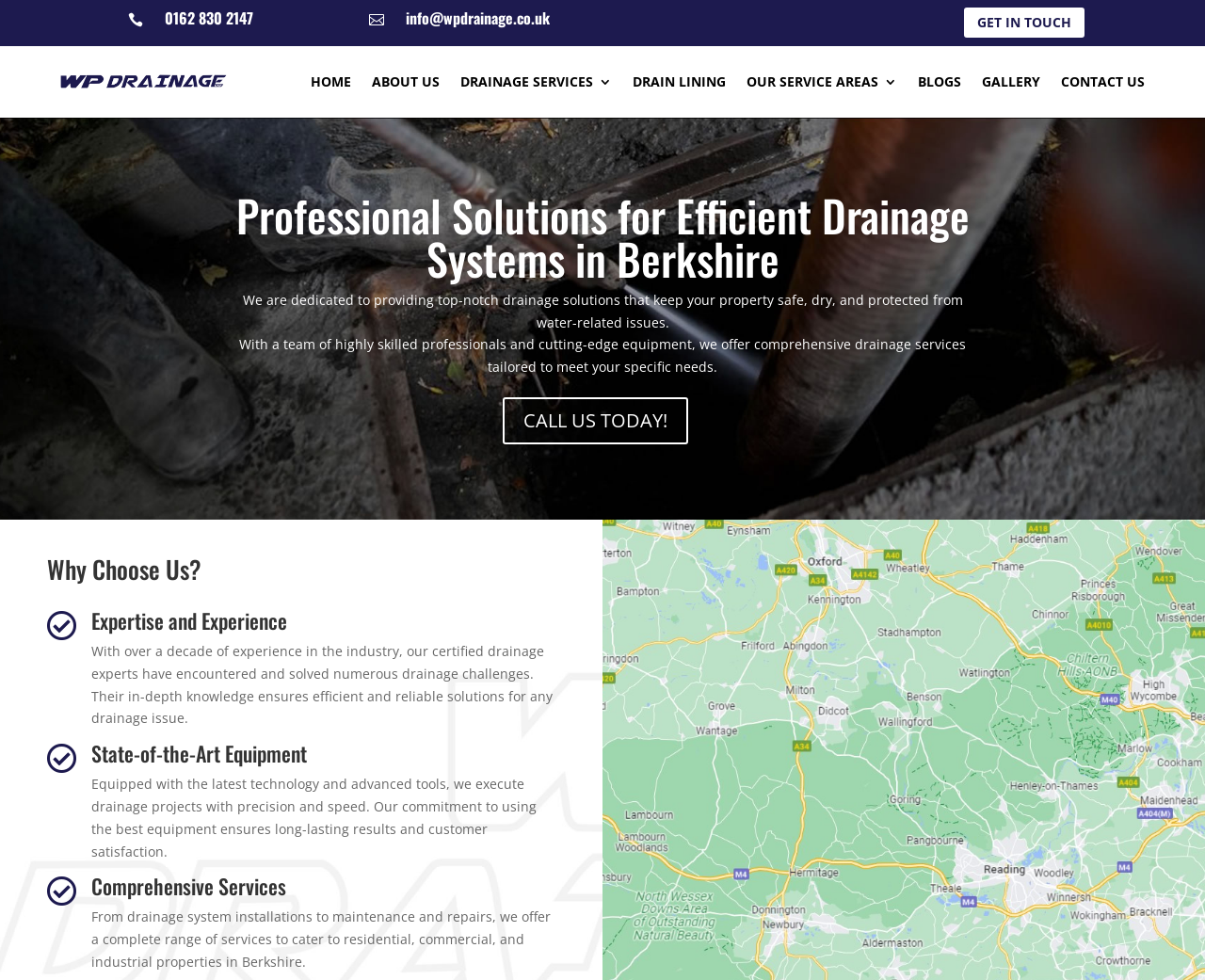Could you locate the bounding box coordinates for the section that should be clicked to accomplish this task: "Get in touch".

[0.8, 0.008, 0.9, 0.038]